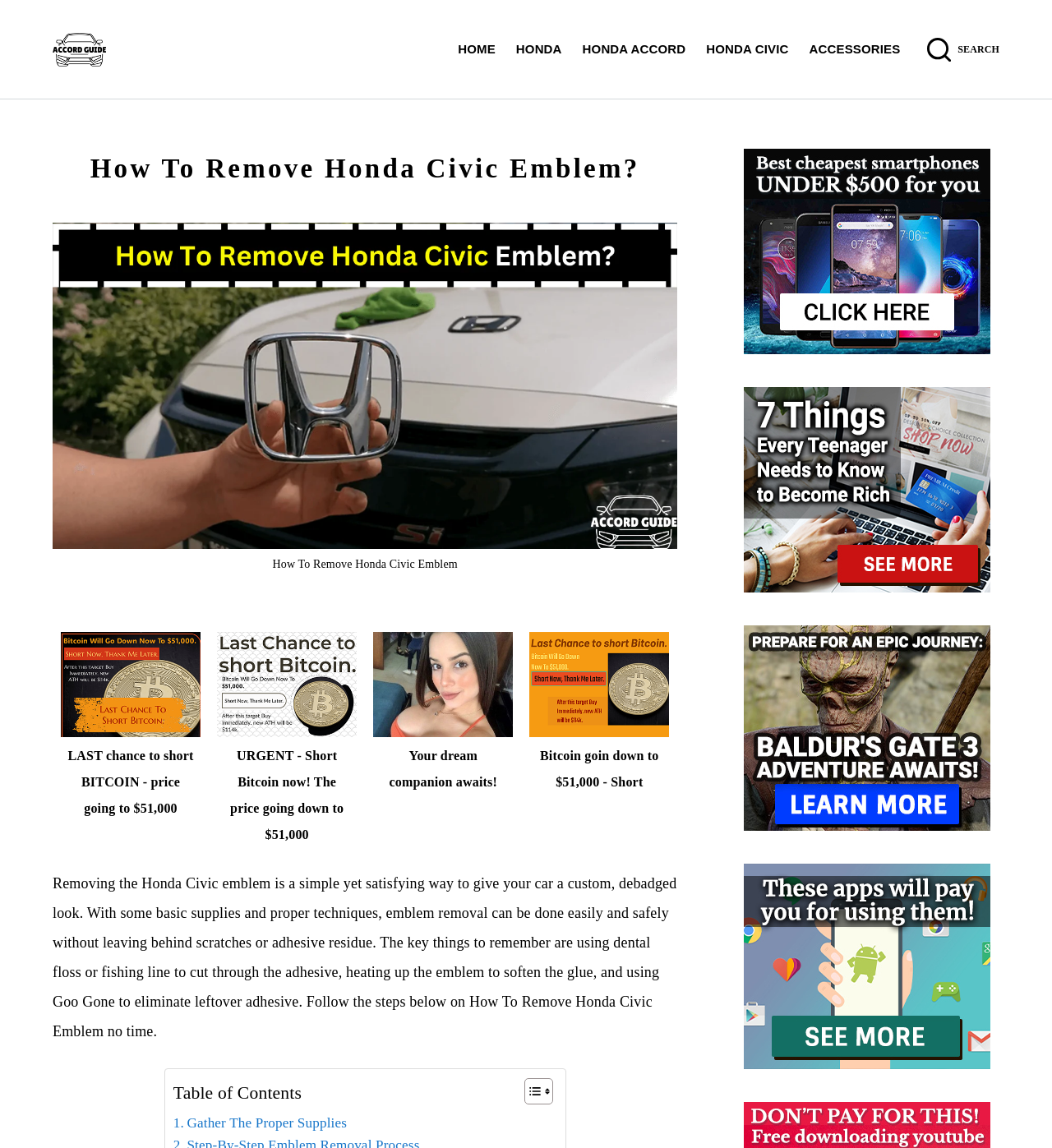What is the suggested method to eliminate leftover adhesive?
Give a one-word or short-phrase answer derived from the screenshot.

Using Goo Gone